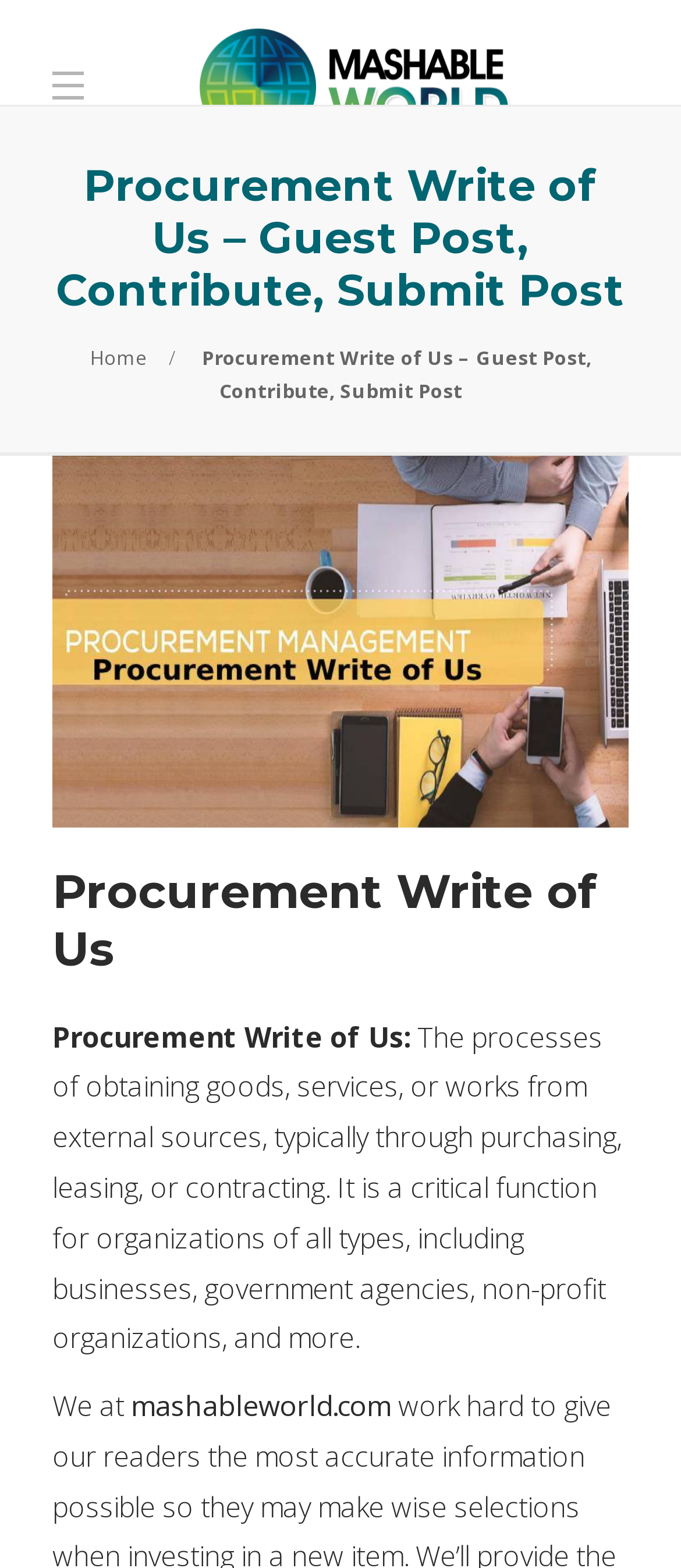Determine the bounding box coordinates for the HTML element mentioned in the following description: "Home". The coordinates should be a list of four floats ranging from 0 to 1, represented as [left, top, right, bottom].

[0.132, 0.219, 0.217, 0.236]